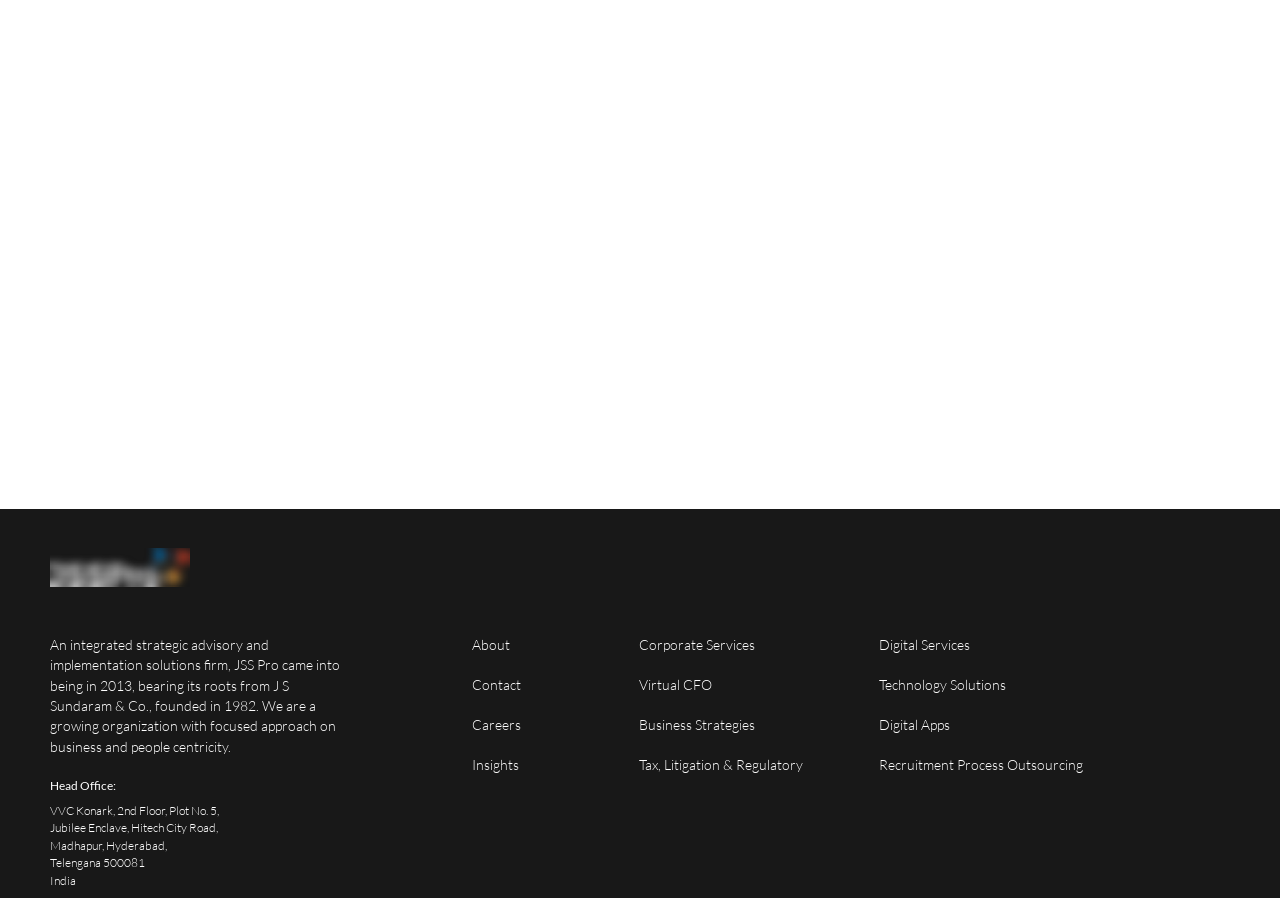Find the bounding box coordinates corresponding to the UI element with the description: "Recruitment Process Outsourcing". The coordinates should be formatted as [left, top, right, bottom], with values as floats between 0 and 1.

[0.687, 0.833, 0.857, 0.872]